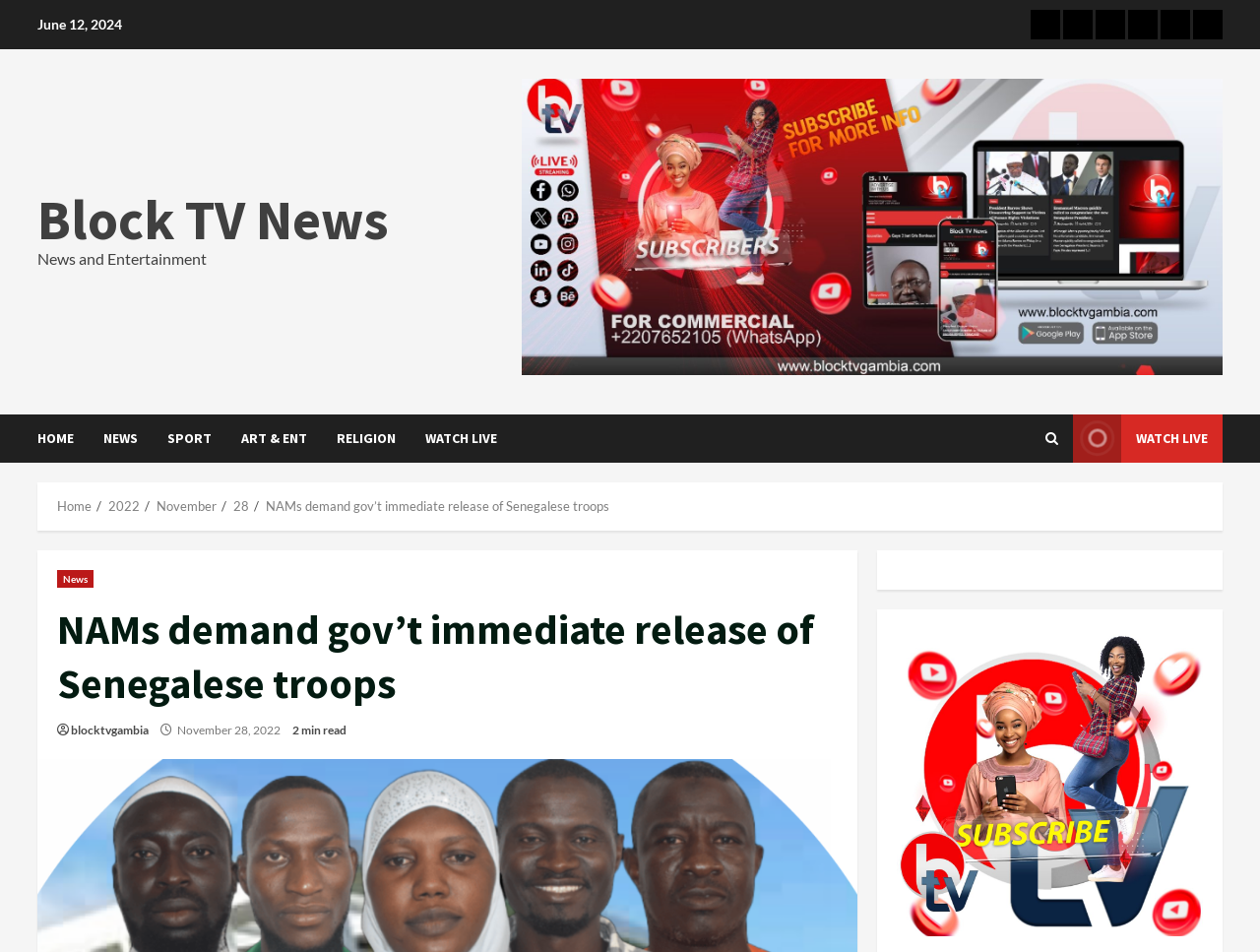What is the name of the TV channel?
Look at the image and answer the question with a single word or phrase.

Block TV News